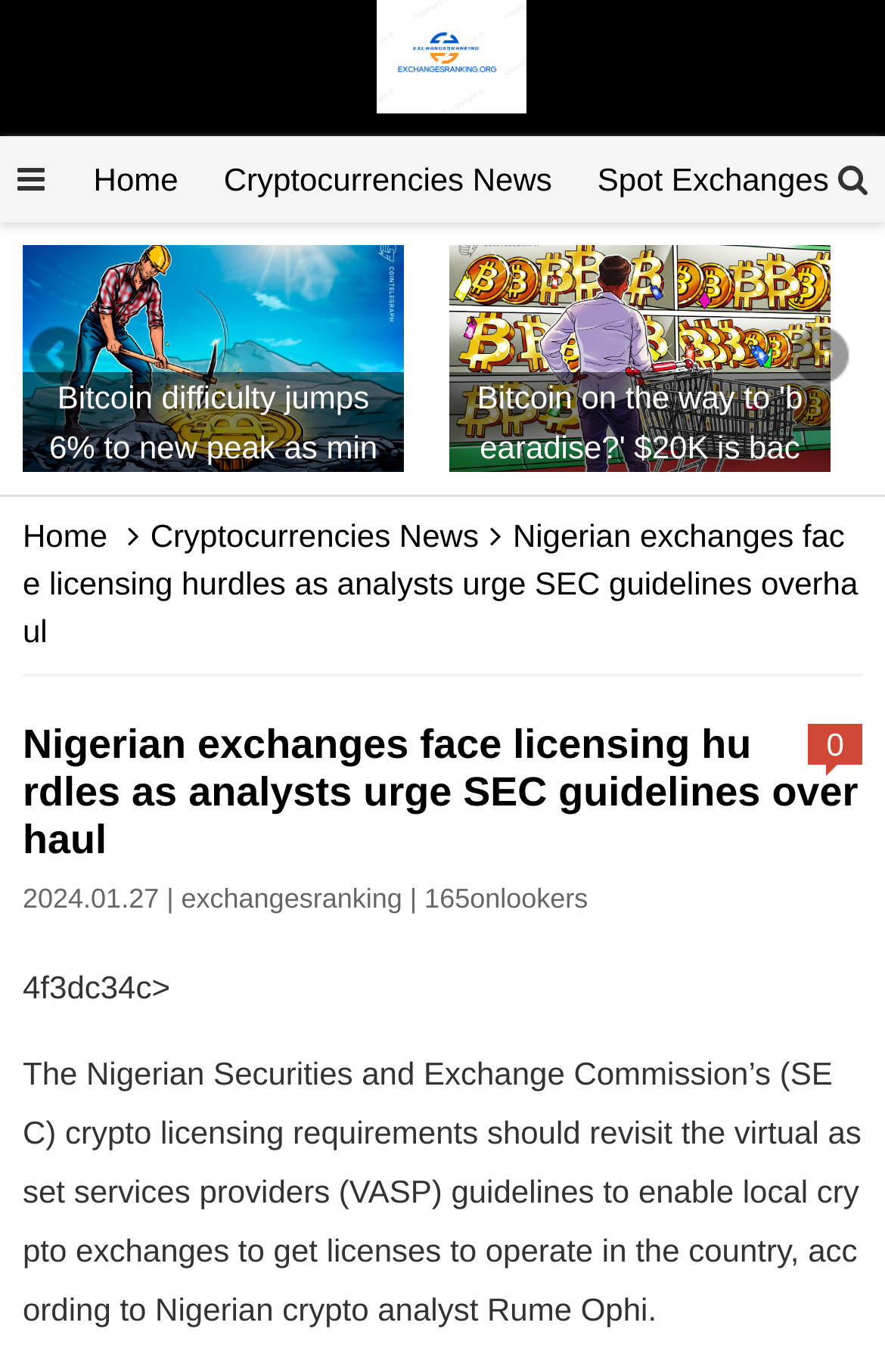Please analyze the image and provide a thorough answer to the question:
How many links are in the top navigation menu?

The top navigation menu has three links: 'Home', 'Cryptocurrencies News', and 'Spot Exchanges', which are arranged horizontally and have distinct bounding box coordinates.